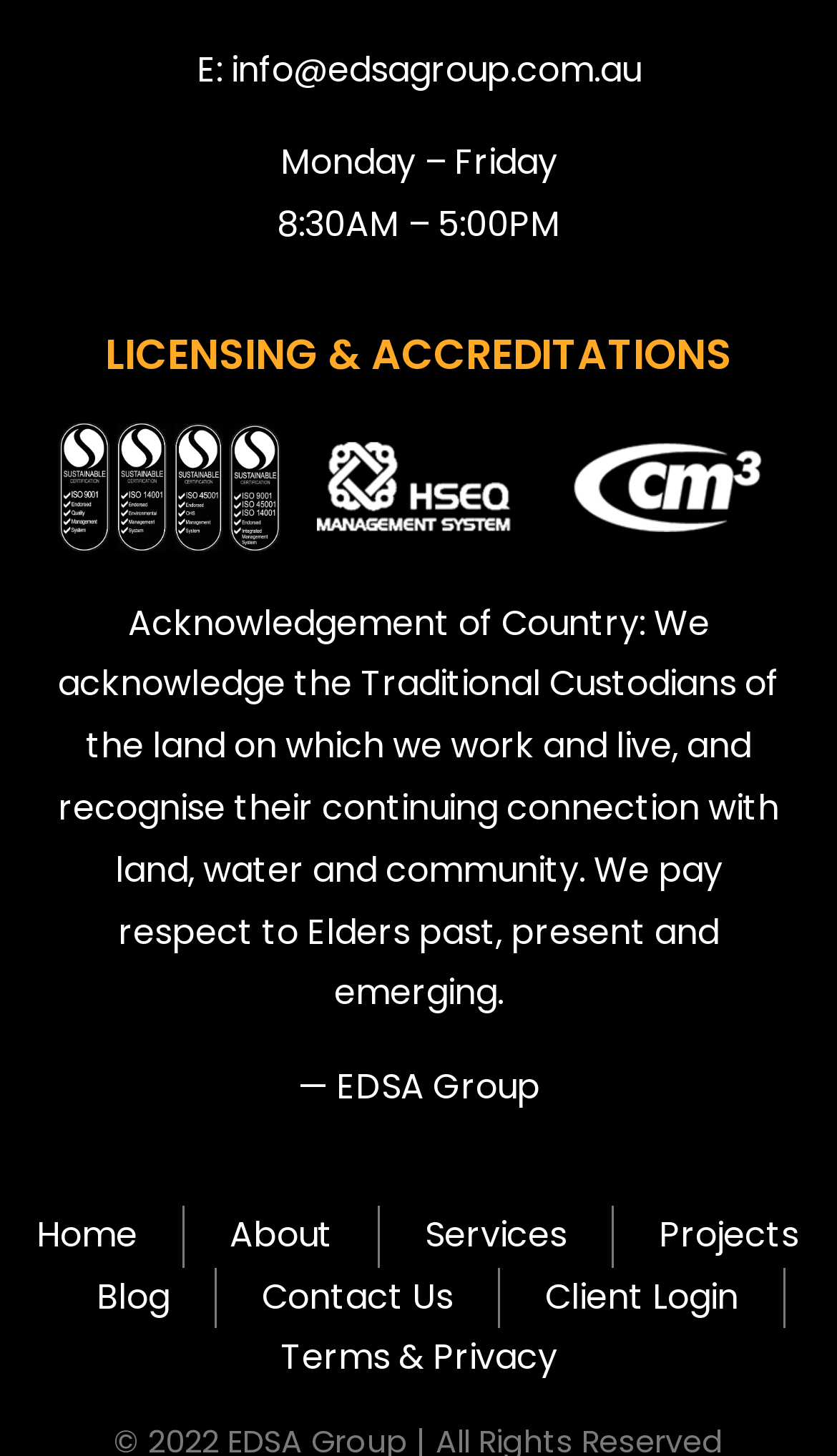Specify the bounding box coordinates of the area to click in order to execute this command: 'Go to home page'. The coordinates should consist of four float numbers ranging from 0 to 1, and should be formatted as [left, top, right, bottom].

[0.044, 0.828, 0.164, 0.87]